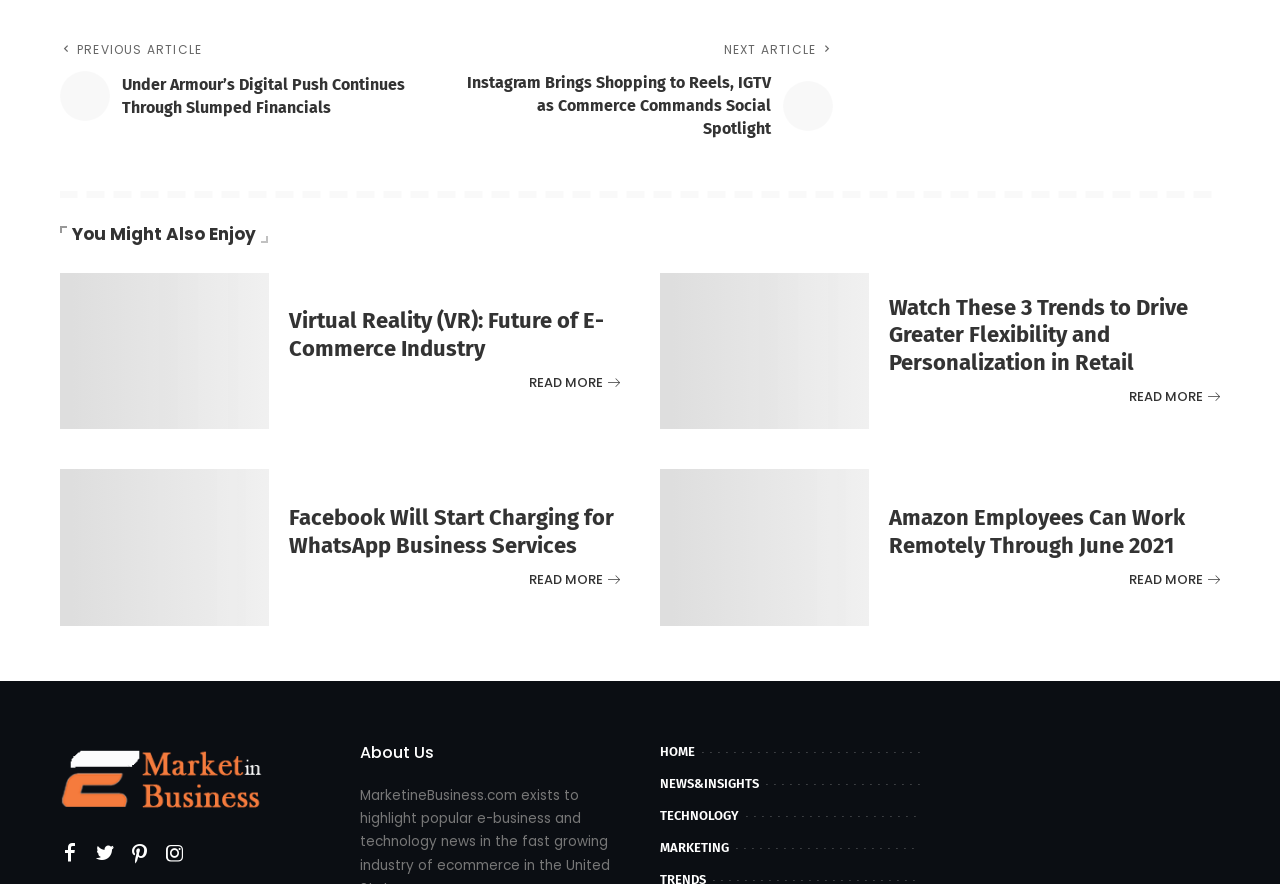Please give the bounding box coordinates of the area that should be clicked to fulfill the following instruction: "Read more about 'Virtual Reality (VR): Future of E-Commerce Industry'". The coordinates should be in the format of four float numbers from 0 to 1, i.e., [left, top, right, bottom].

[0.413, 0.419, 0.484, 0.446]